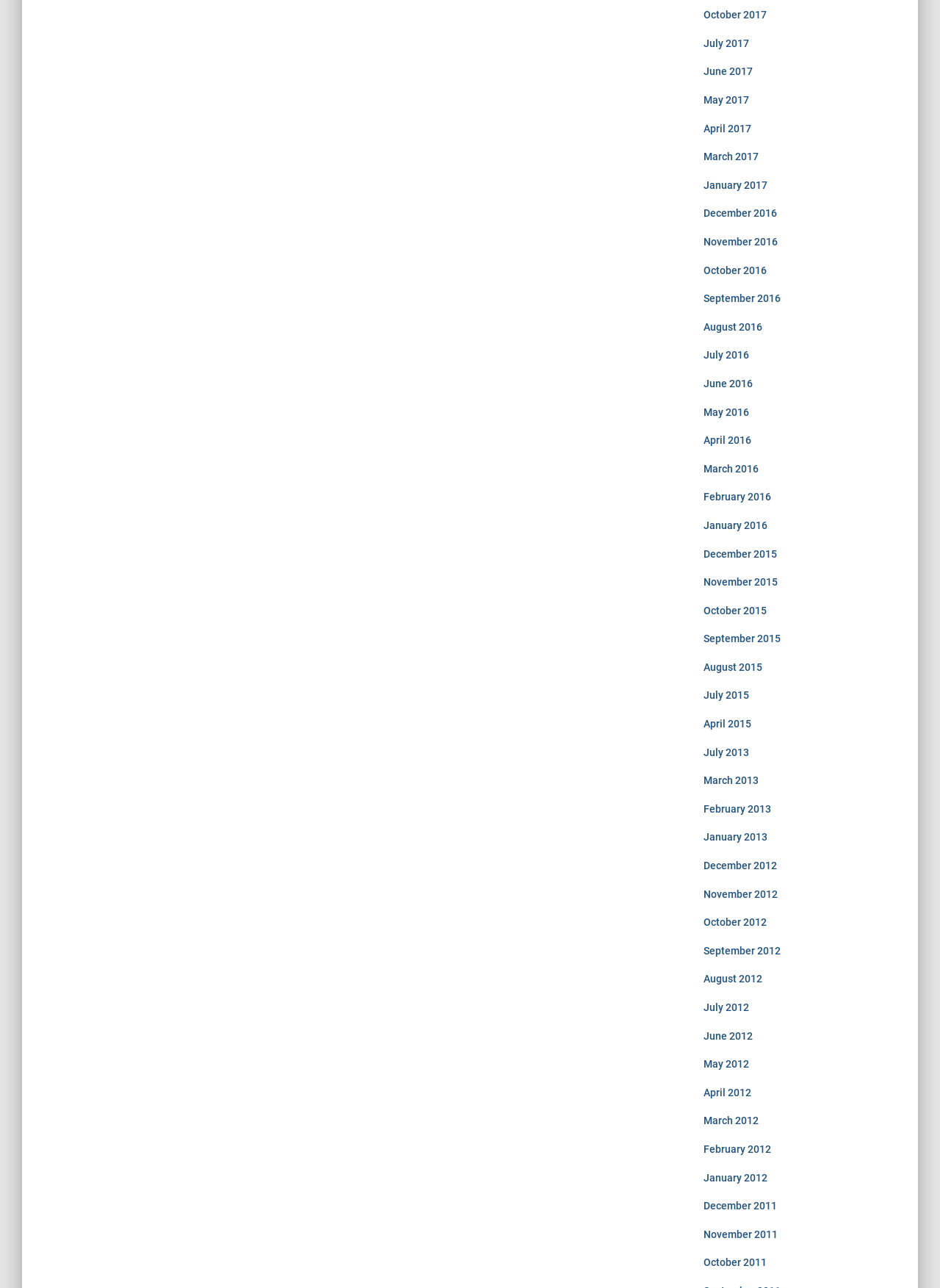Please identify the bounding box coordinates of the clickable area that will fulfill the following instruction: "view October 2017". The coordinates should be in the format of four float numbers between 0 and 1, i.e., [left, top, right, bottom].

[0.748, 0.007, 0.815, 0.016]